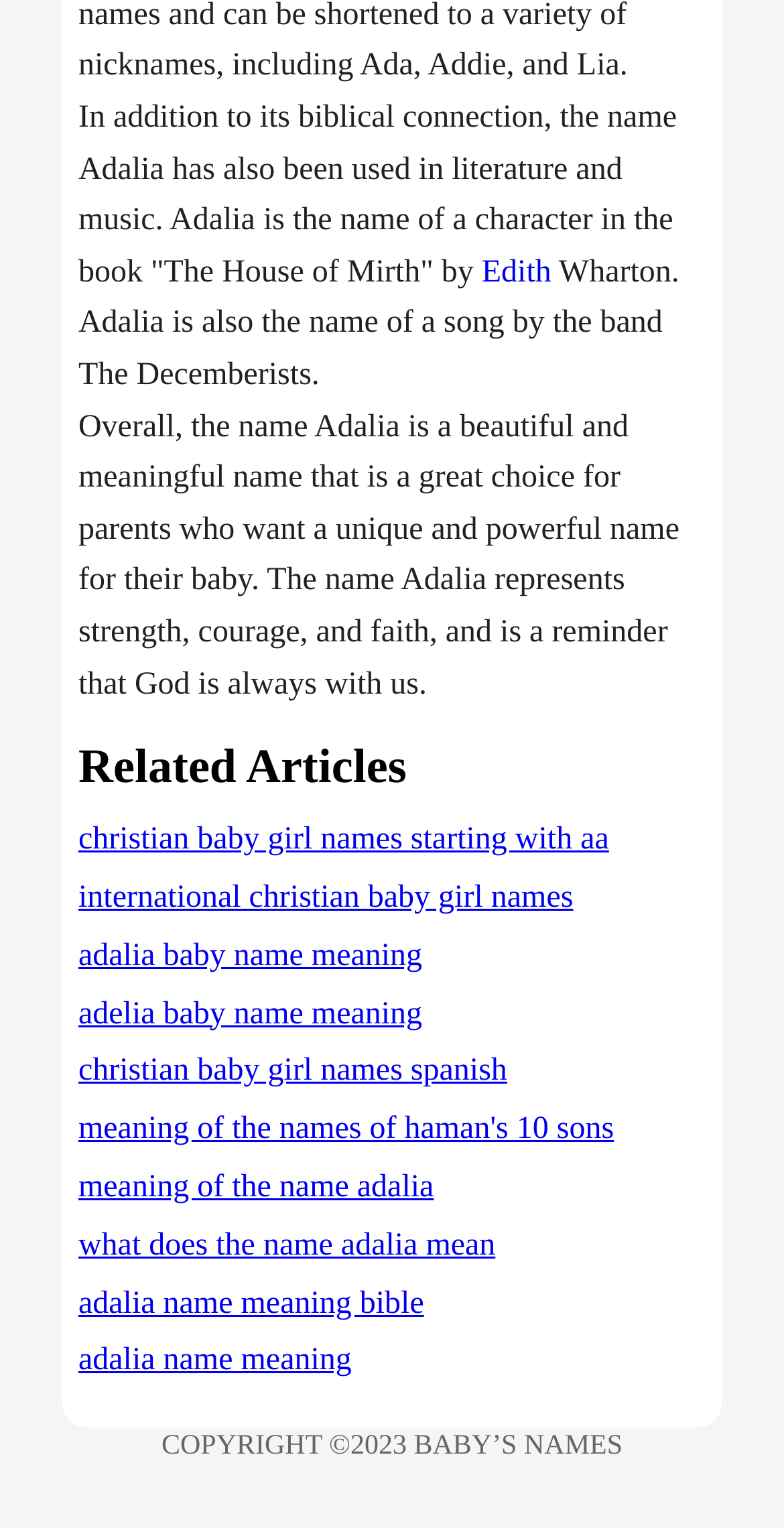Review the image closely and give a comprehensive answer to the question: What is the topic of the webpage?

The webpage appears to be about baby names, specifically discussing the meaning and significance of the name Adalia, and providing links to related articles and resources.